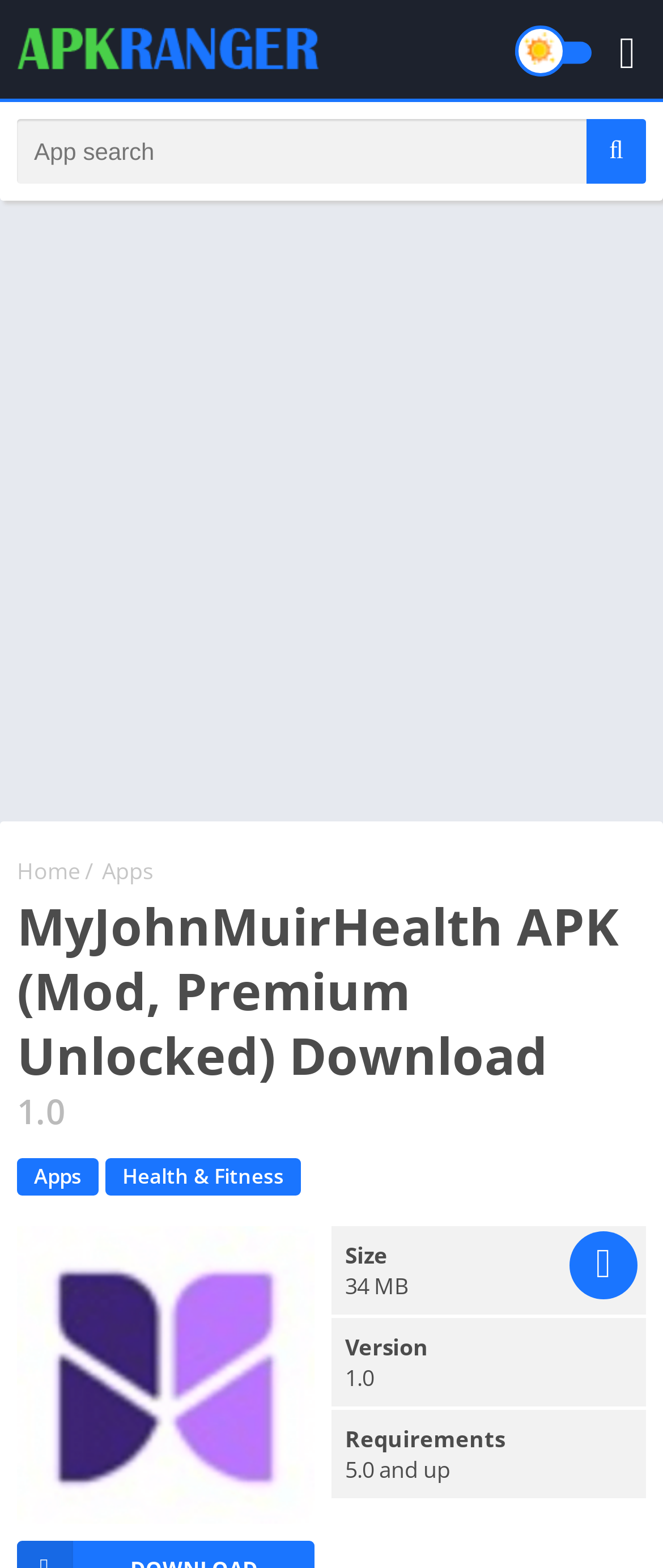What is the minimum Android version required to run the APK?
Based on the visual information, provide a detailed and comprehensive answer.

I found the answer by looking at the static text element with the text '5.0 and up' which is located near the 'Requirements' label, indicating that it is the minimum Android version required to run the APK.